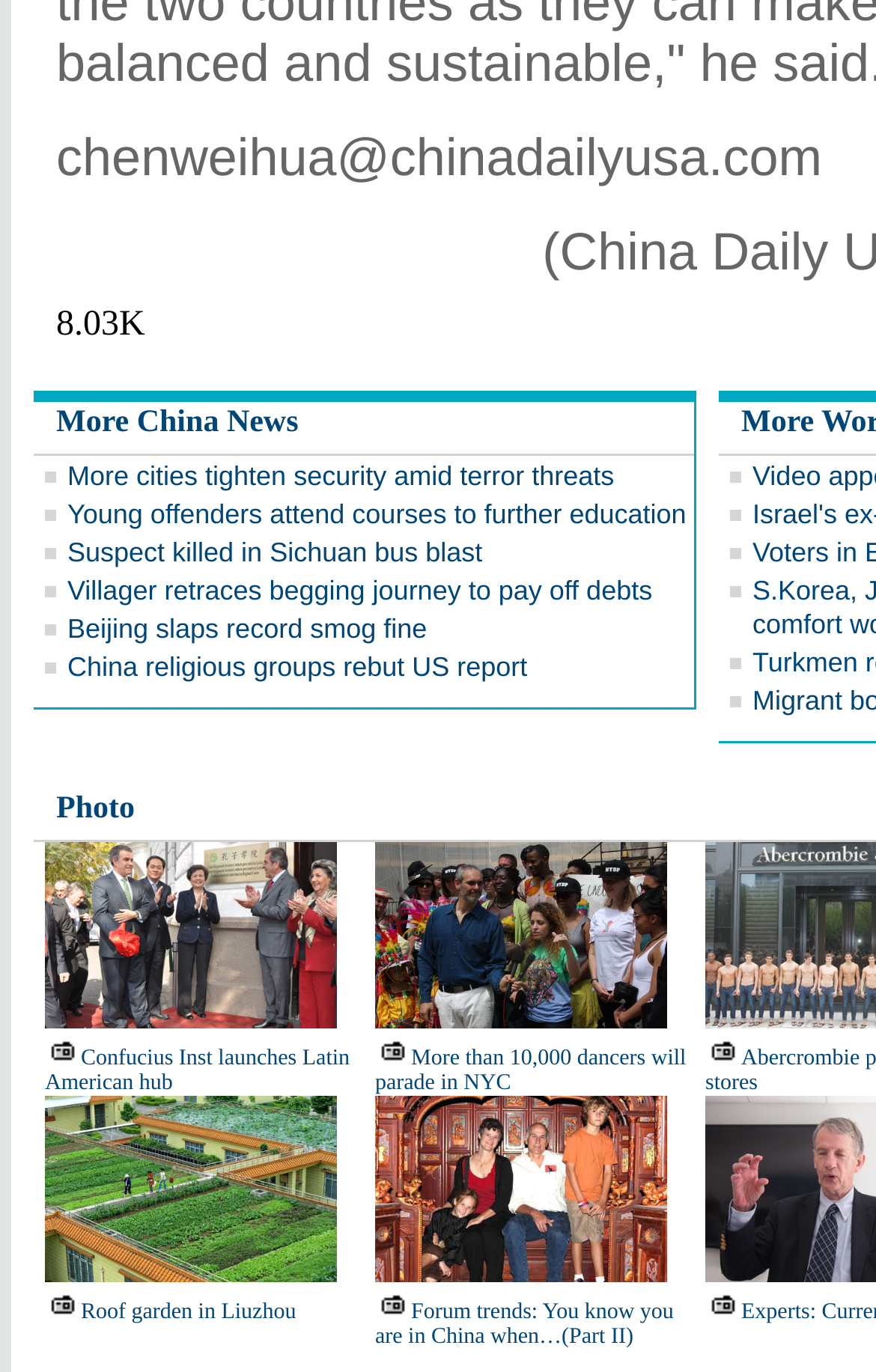Identify the bounding box for the element characterized by the following description: "Beijing slaps record smog fine".

[0.077, 0.447, 0.487, 0.47]